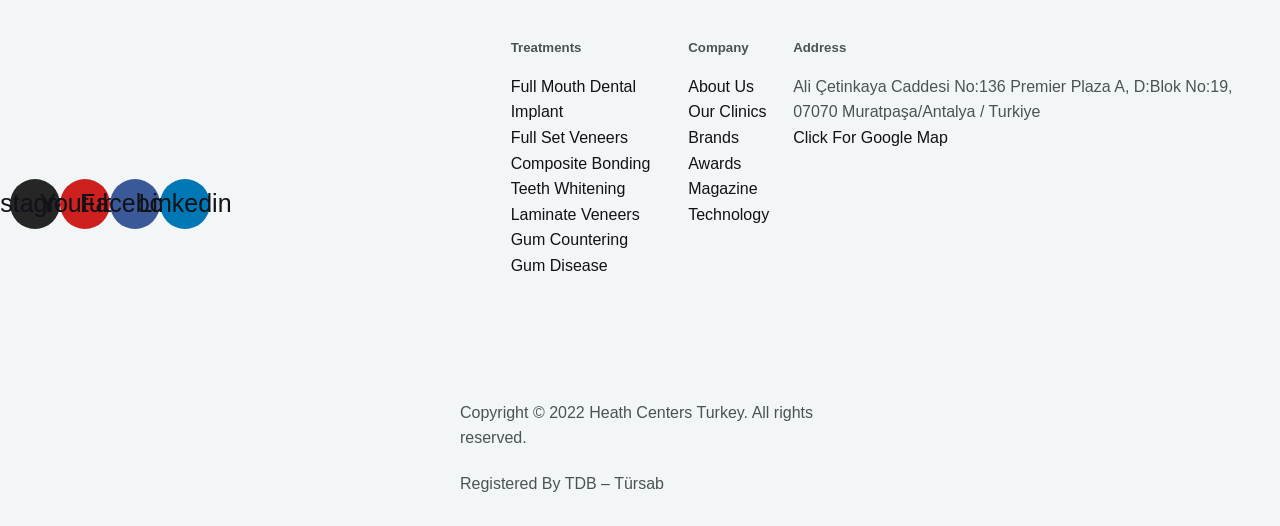Based on the element description Contact Us, identify the bounding box coordinates for the UI element. The coordinates should be in the format (top-left x, top-left y, bottom-right x, bottom-right y) and within the 0 to 1 range.

None